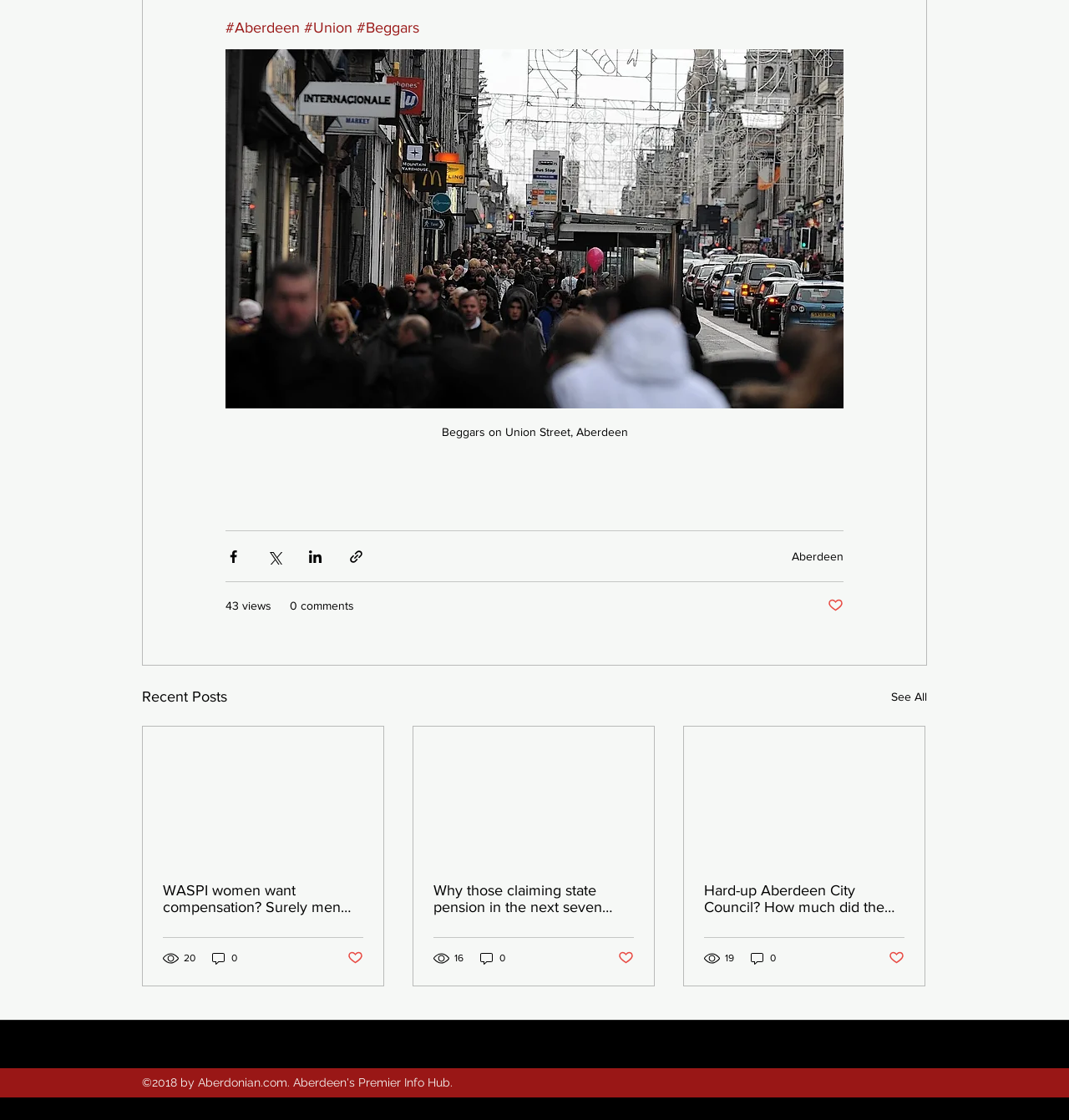Bounding box coordinates are to be given in the format (top-left x, top-left y, bottom-right x, bottom-right y). All values must be floating point numbers between 0 and 1. Provide the bounding box coordinate for the UI element described as: Copyright Policy

None